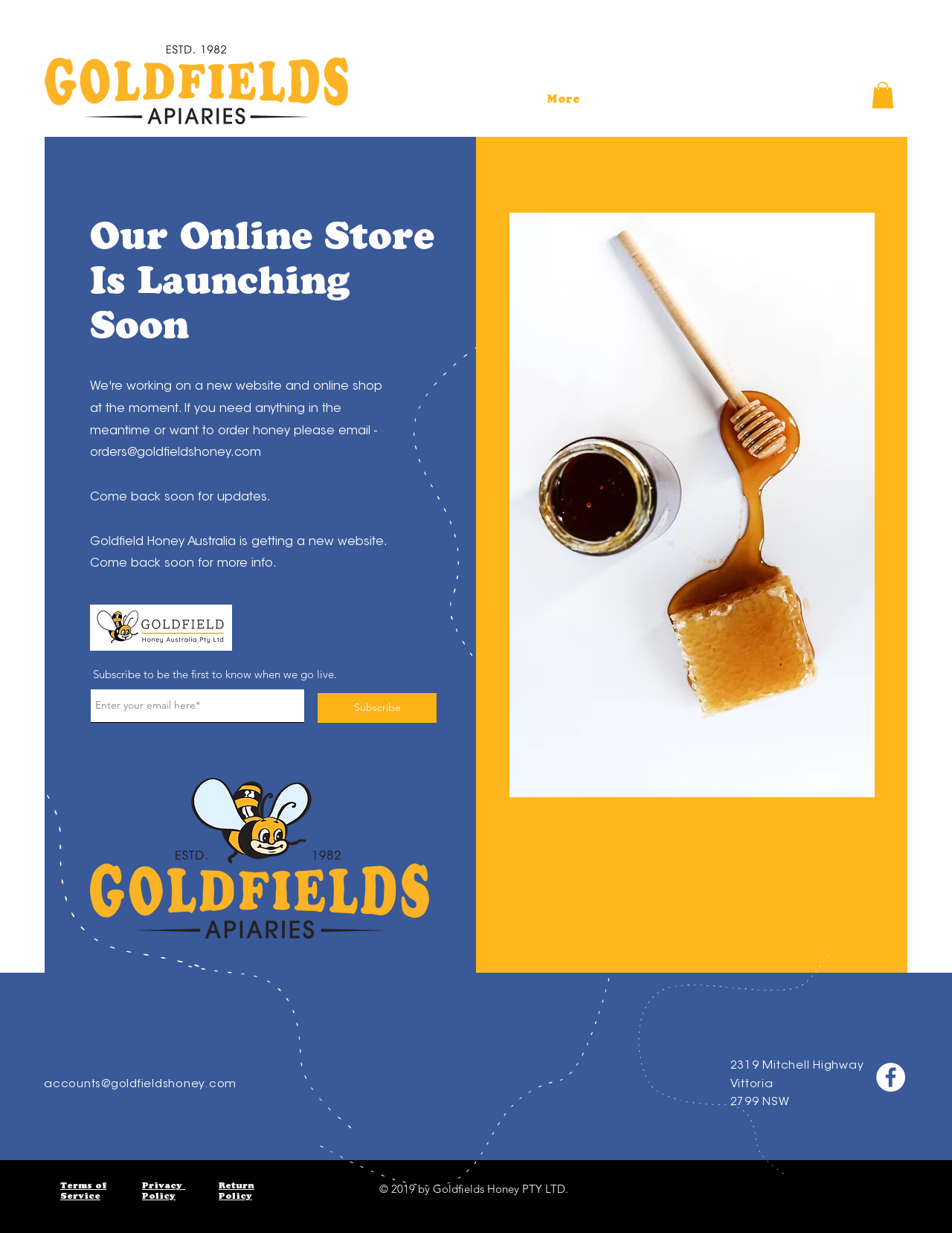How many logos are displayed on the webpage?
Please answer the question with a detailed and comprehensive explanation.

There are four logos displayed on the webpage: 'GF_LOGO_type_01_edited.png', 'GF_LOGO_01.png', 'GHA LOGO.jpg', and the Facebook logo in the social bar section.